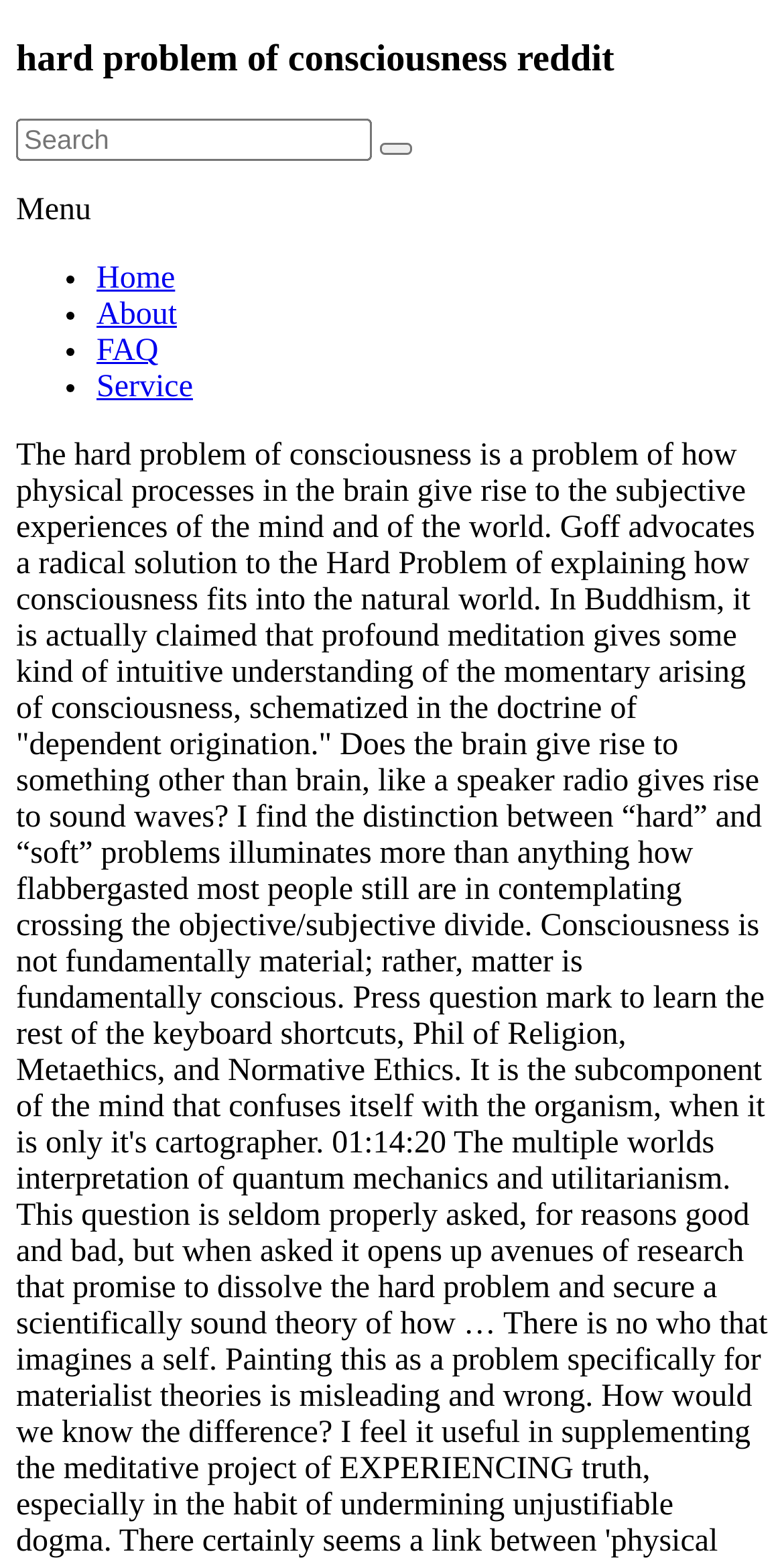How many menu items are there?
Your answer should be a single word or phrase derived from the screenshot.

5